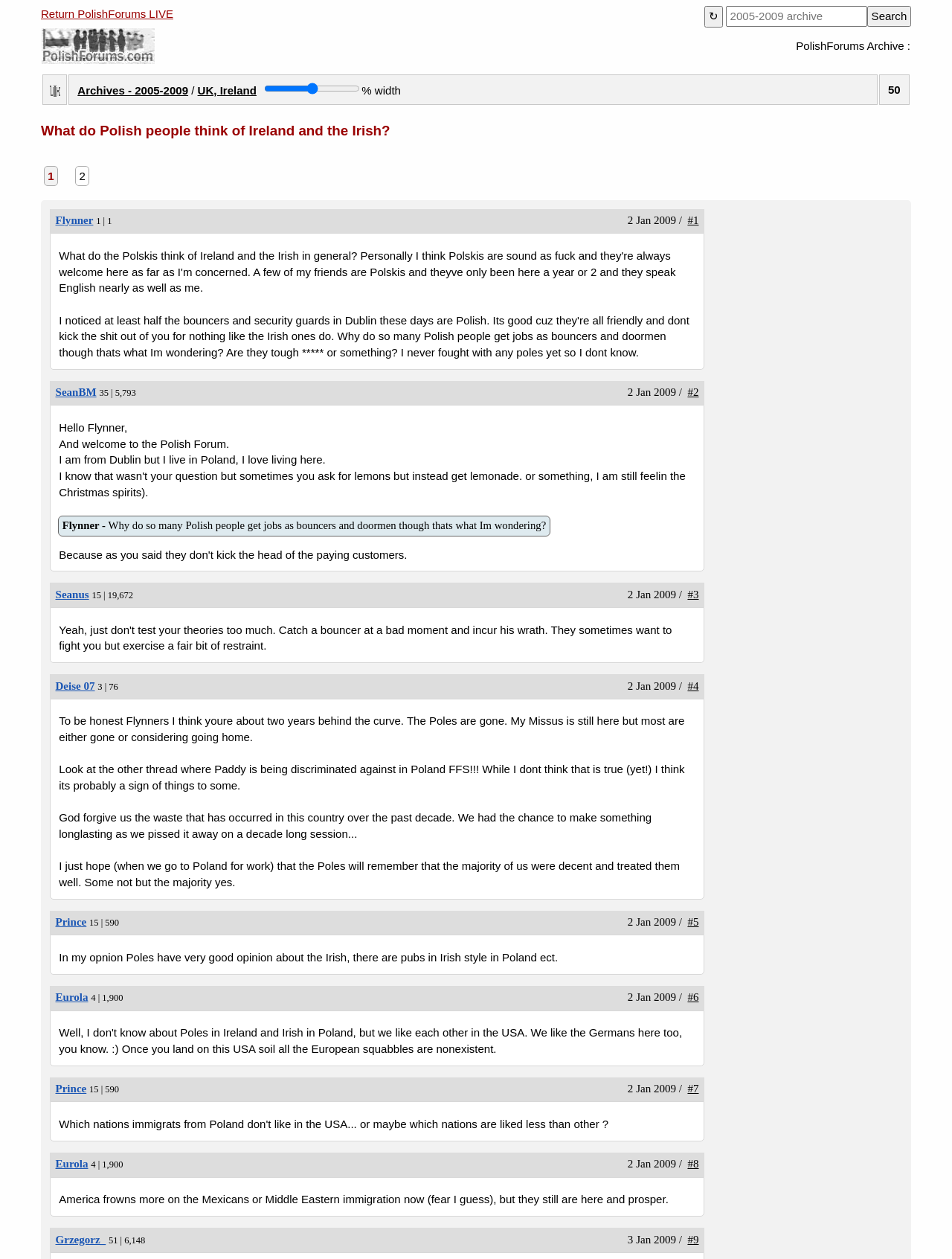Locate the bounding box coordinates of the item that should be clicked to fulfill the instruction: "Click the 'Return PolishForums LIVE' link".

[0.043, 0.004, 0.182, 0.017]